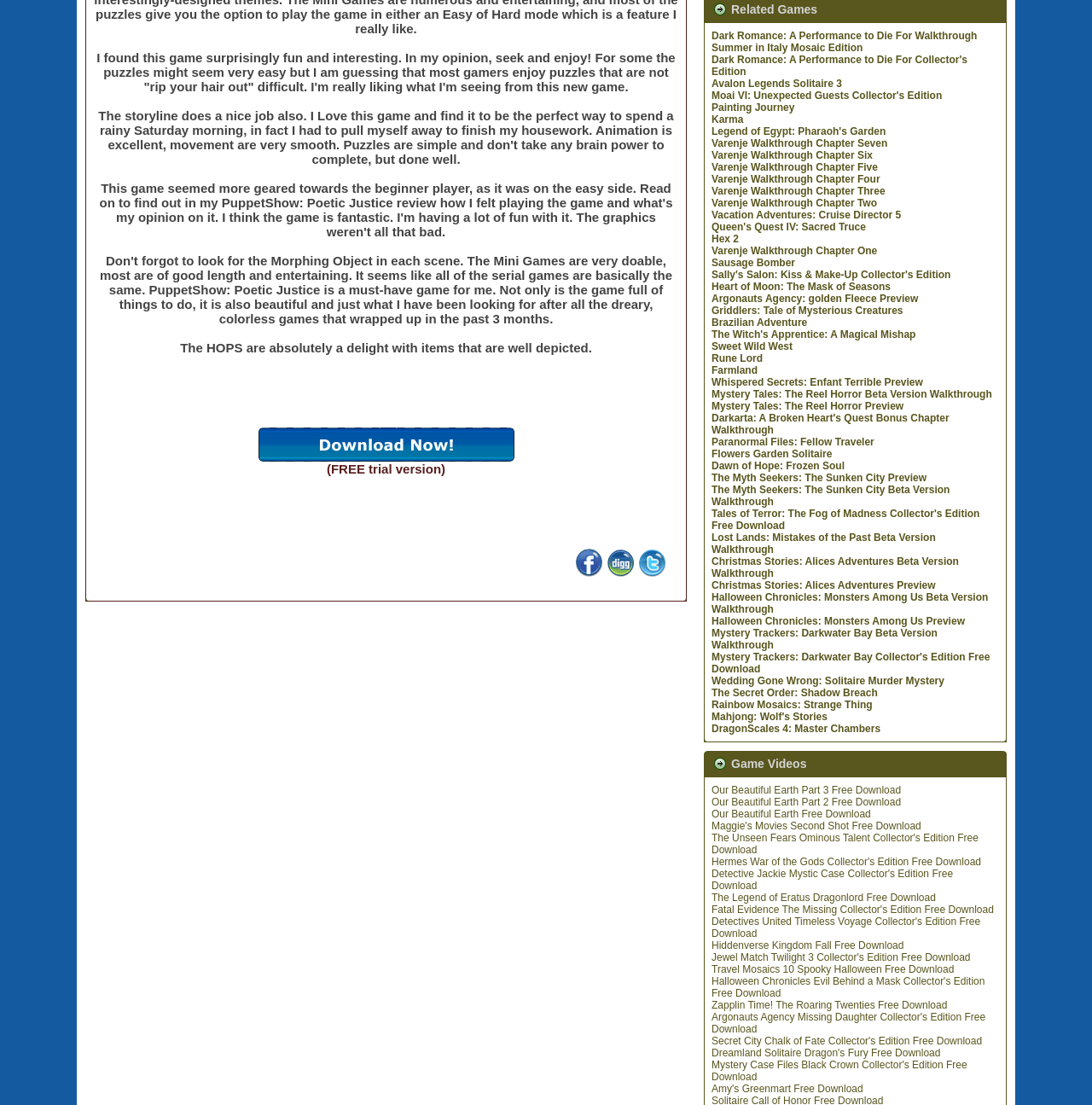Determine the bounding box coordinates for the region that must be clicked to execute the following instruction: "Watch game videos".

[0.67, 0.685, 0.739, 0.697]